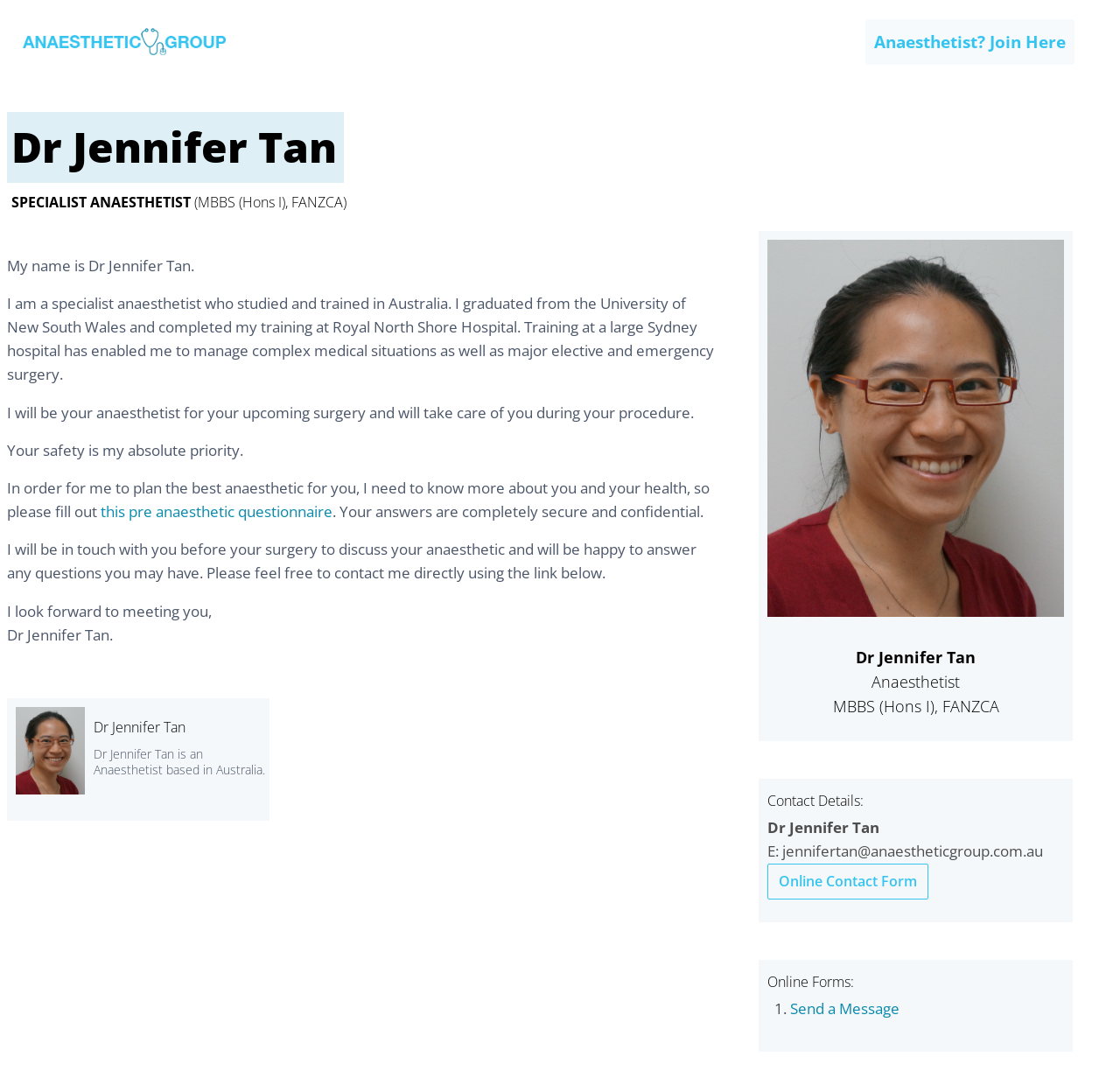Using the format (top-left x, top-left y, bottom-right x, bottom-right y), and given the element description, identify the bounding box coordinates within the screenshot: Anaesthetist? Join Here

[0.773, 0.018, 0.959, 0.06]